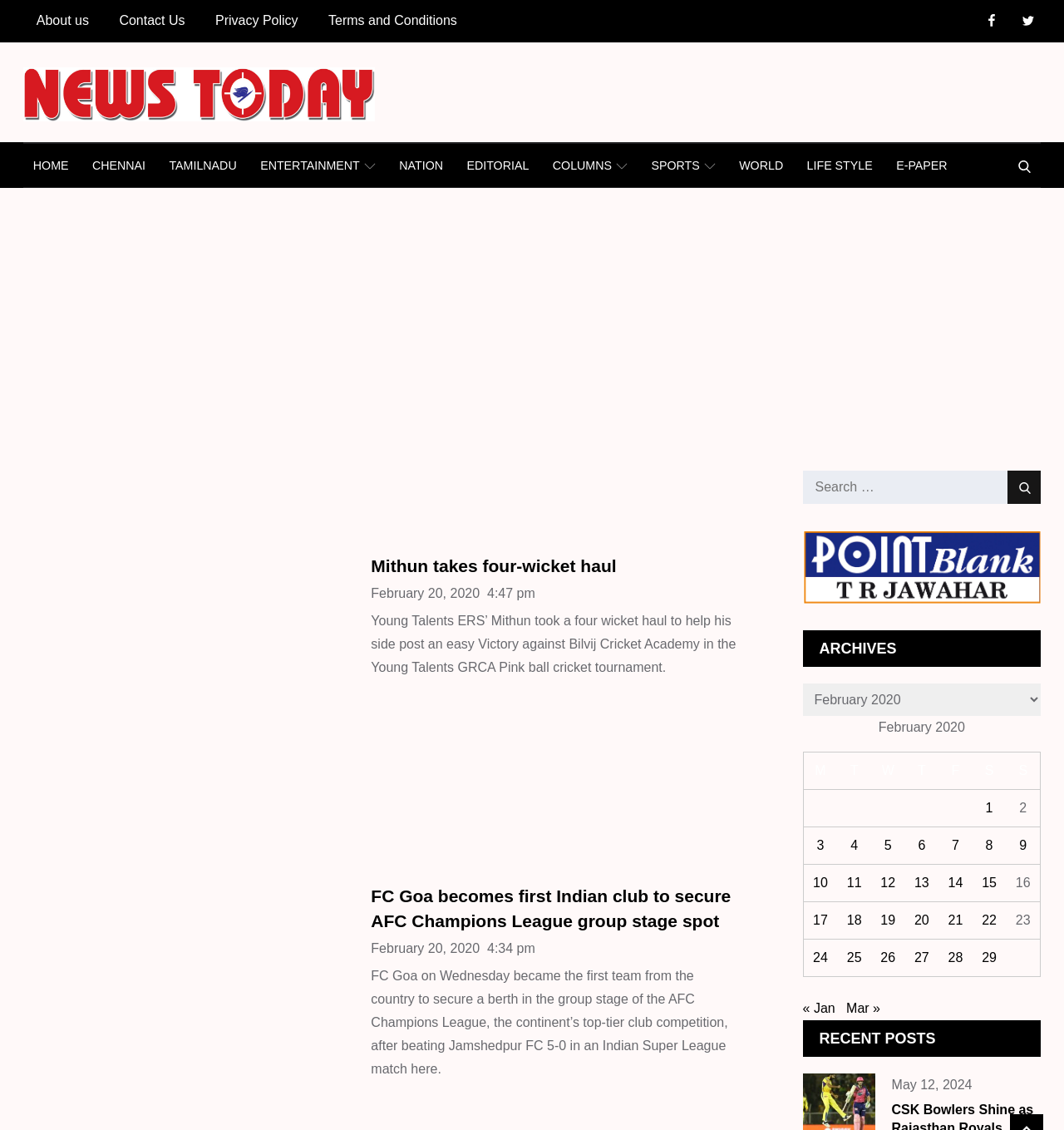What is the date of the first article?
Based on the image, give a concise answer in the form of a single word or short phrase.

February 20, 2020